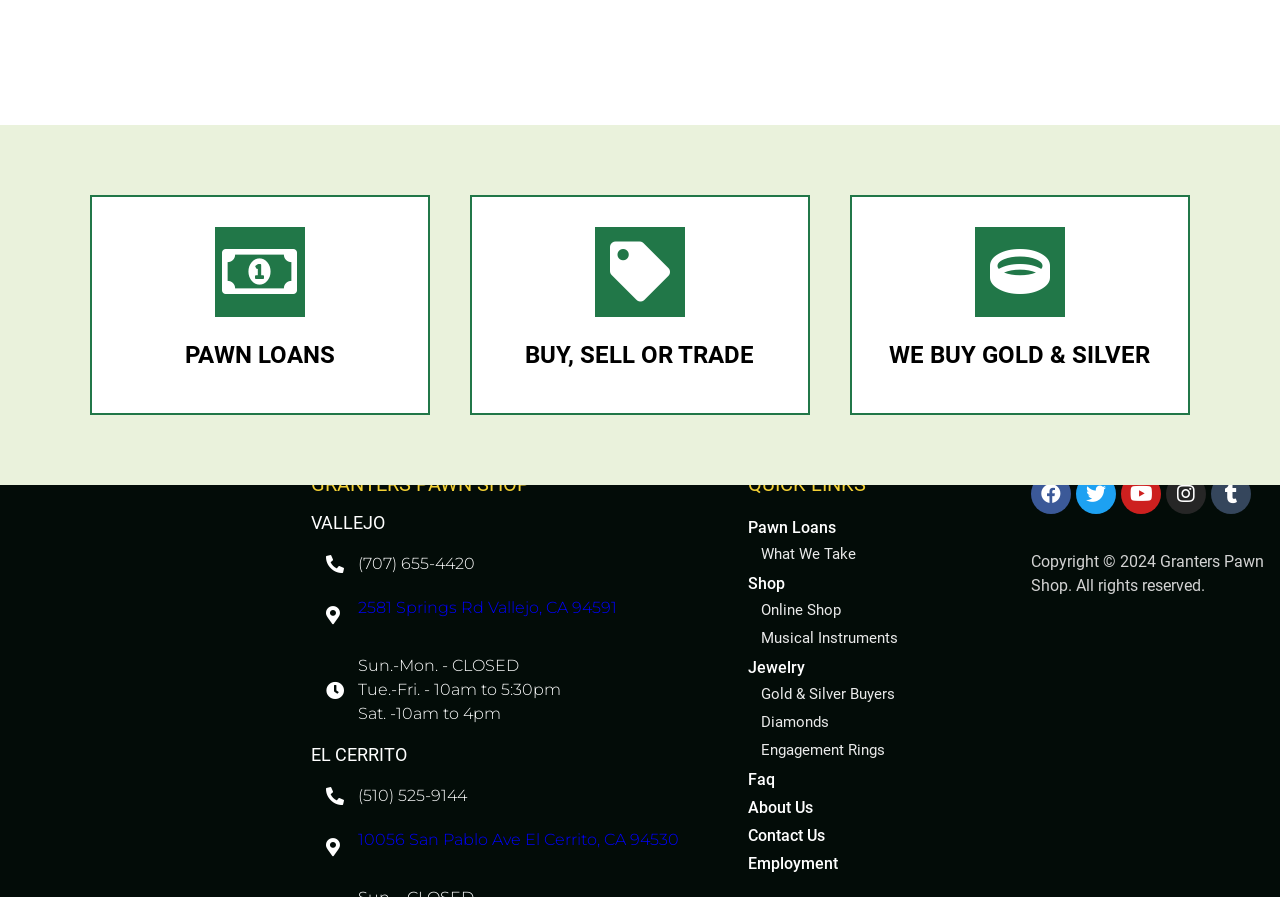What is the phone number of the Vallejo location?
Based on the image, give a one-word or short phrase answer.

(707) 655-4420